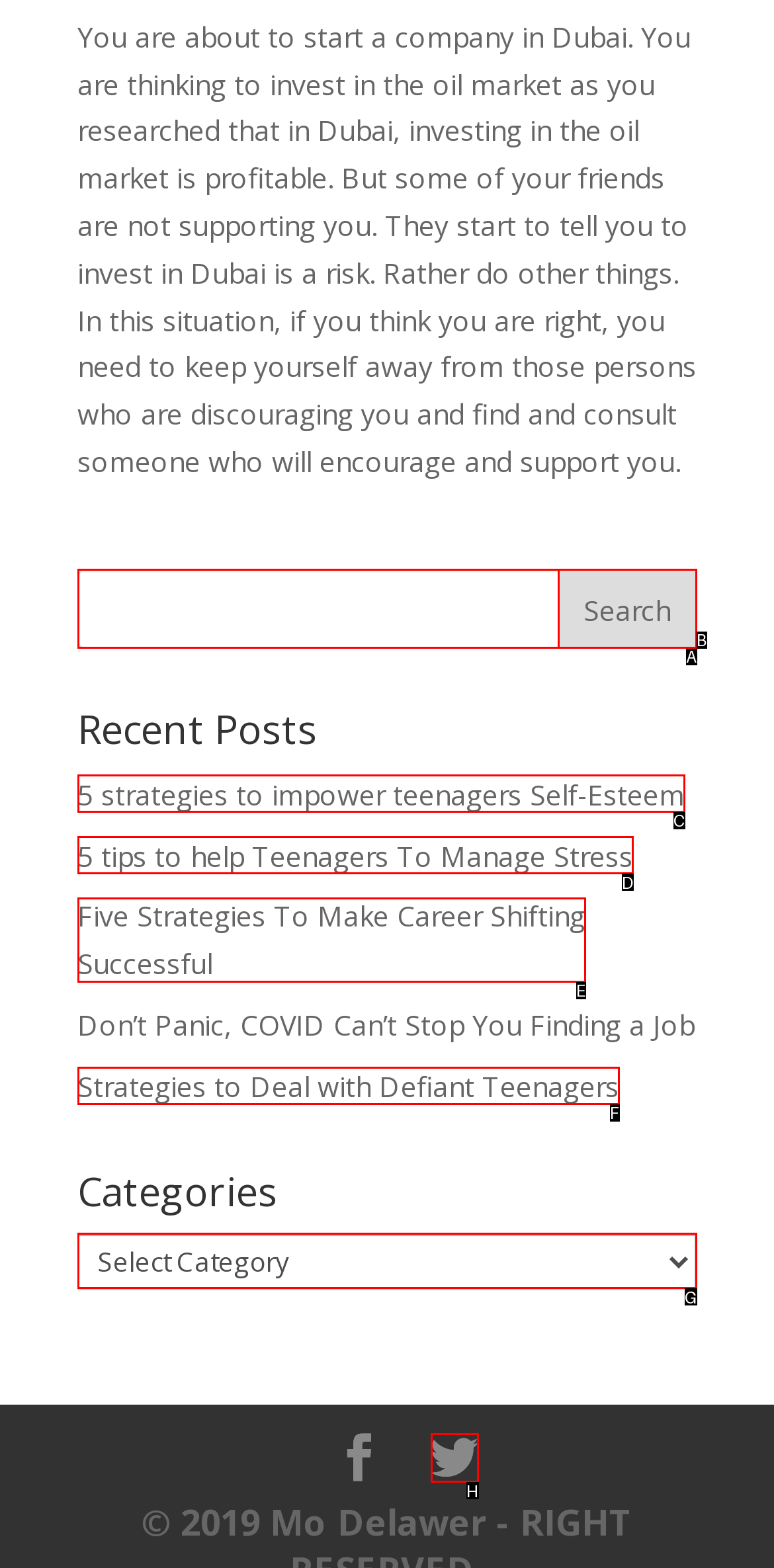Choose the letter of the UI element necessary for this task: click on the '5 strategies to impower teenagers Self-Esteem' link
Answer with the correct letter.

C